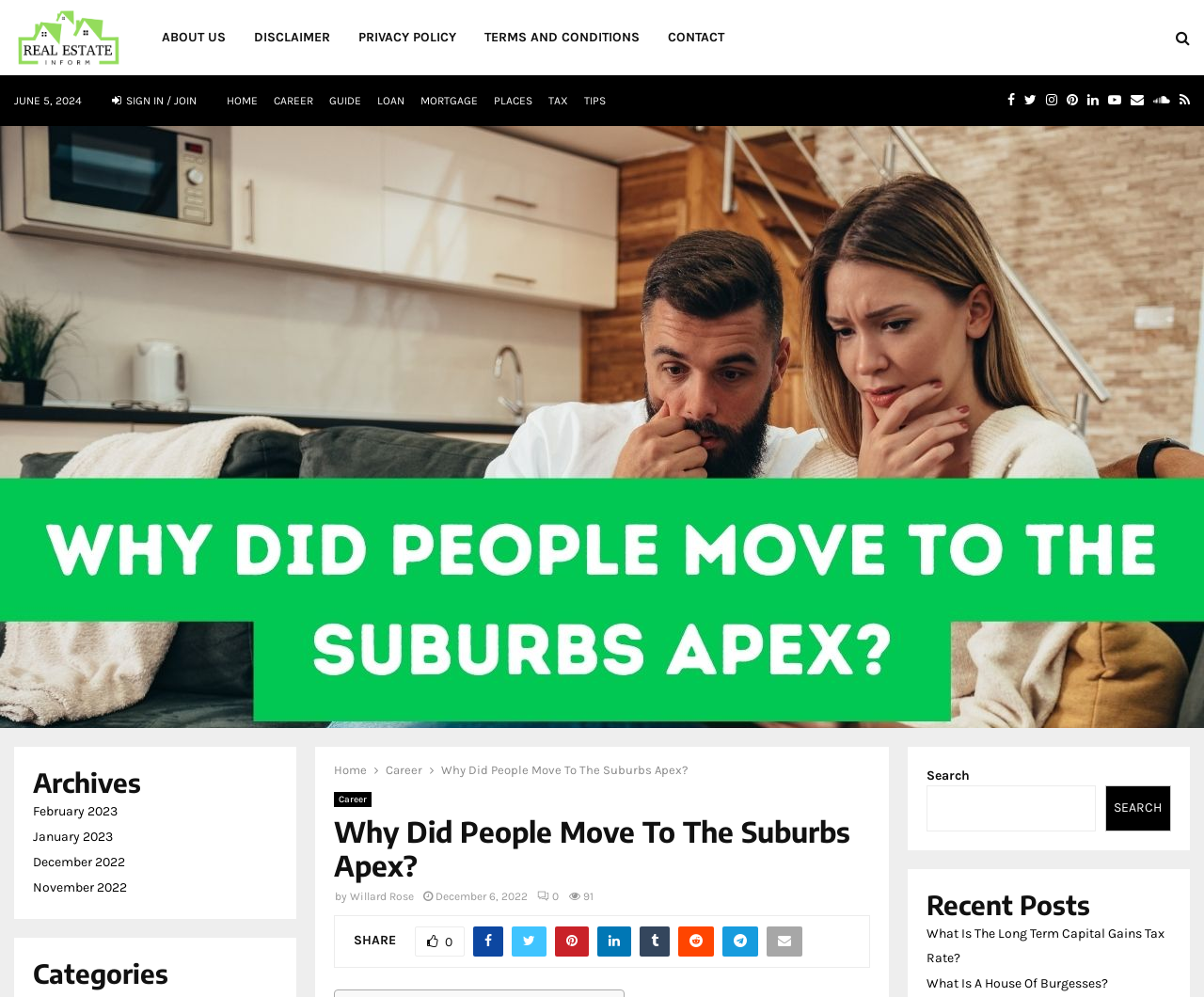Locate and generate the text content of the webpage's heading.

Why Did People Move To The Suburbs Apex?